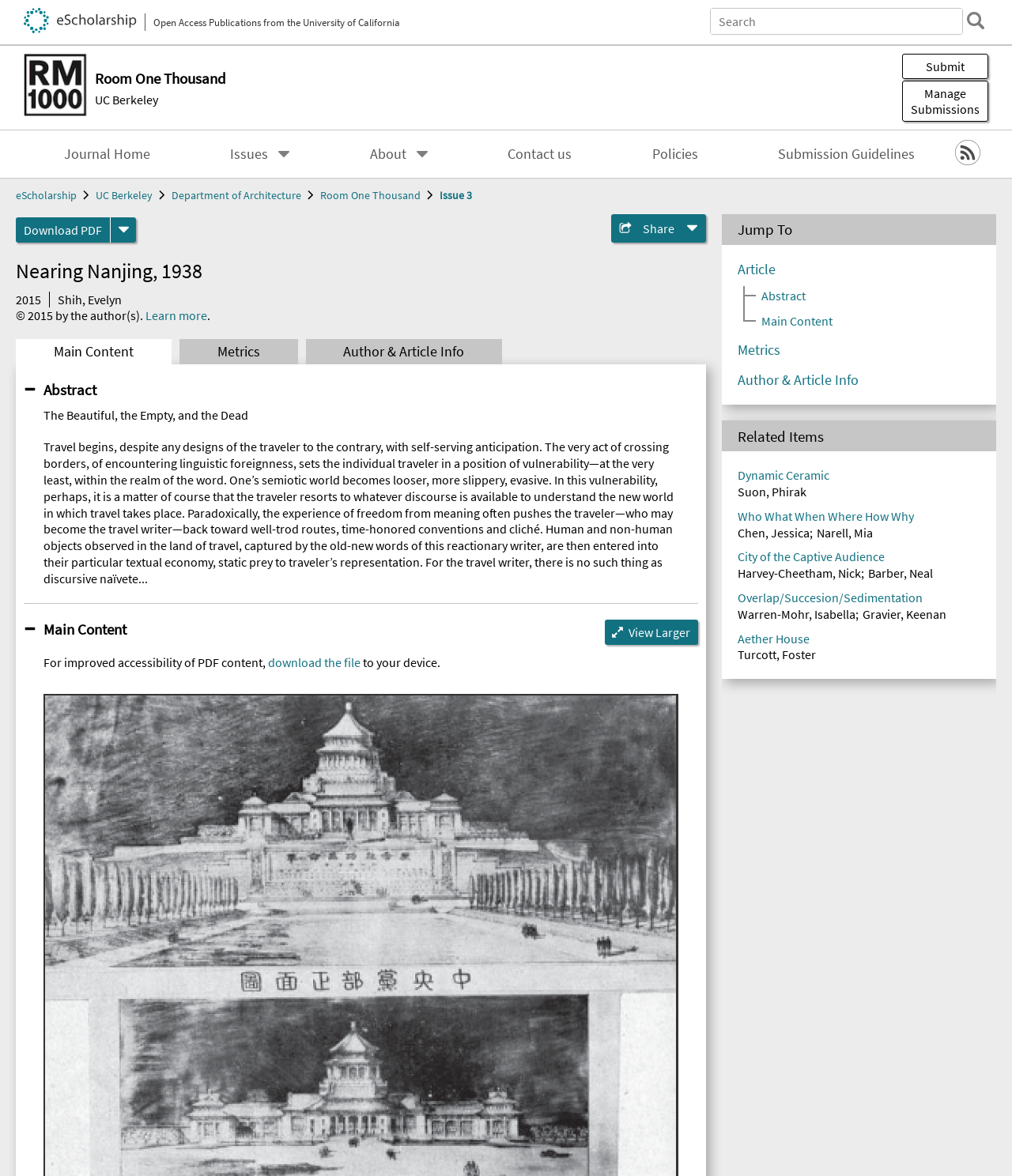Locate the bounding box for the described UI element: "the office". Ensure the coordinates are four float numbers between 0 and 1, formatted as [left, top, right, bottom].

None